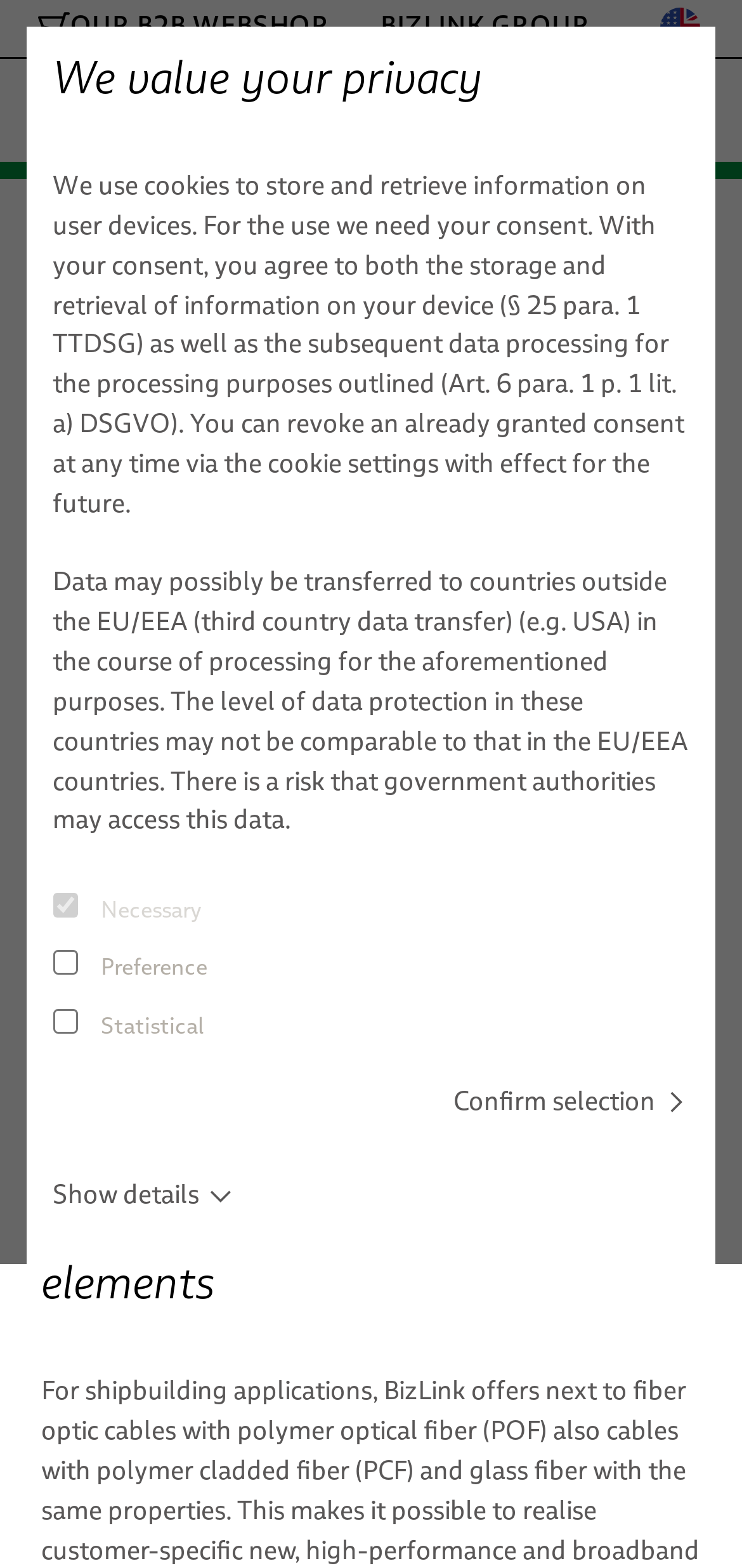Locate the primary heading on the webpage and return its text.

BizLink SeaLine® Fiber optic cables